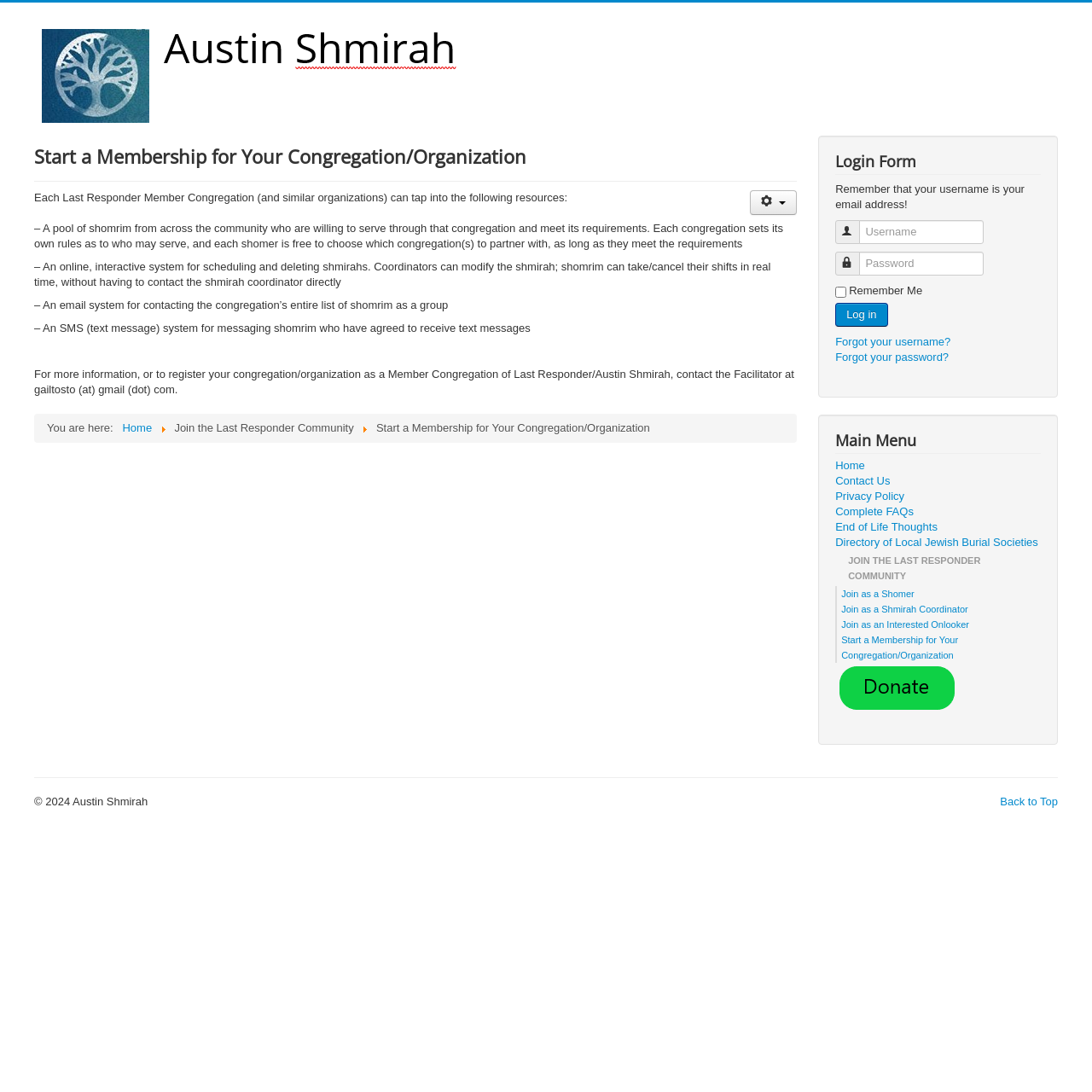Using the information from the screenshot, answer the following question thoroughly:
How can a congregation register with Last Responder?

According to the webpage, a congregation can register with Last Responder by contacting the Facilitator at a specific email address. This information is provided in the section 'For more information, or to register your congregation/organization as a Member Congregation of Last Responder/Austin Shmirah'.